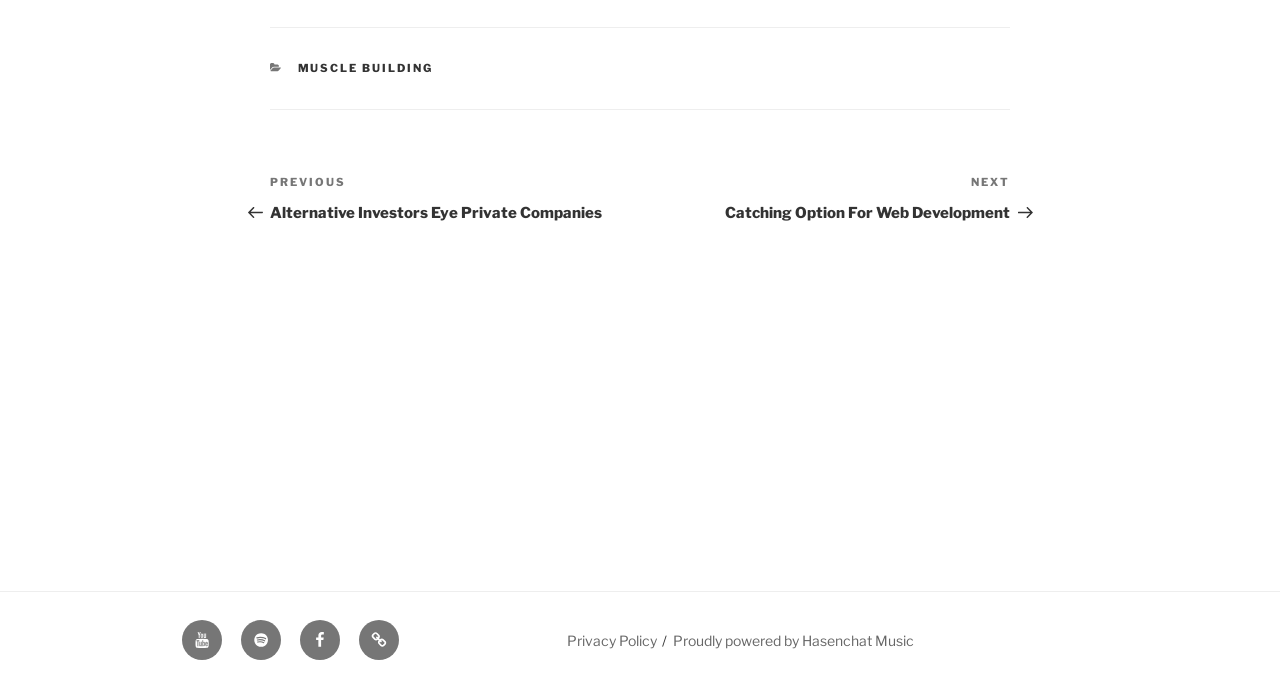Is there a sitemap link in the footer?
Look at the webpage screenshot and answer the question with a detailed explanation.

I found the link 'Sitemap' which is a child element of the 'Footer Social Links Menu' navigation element, so there is a sitemap link in the footer.